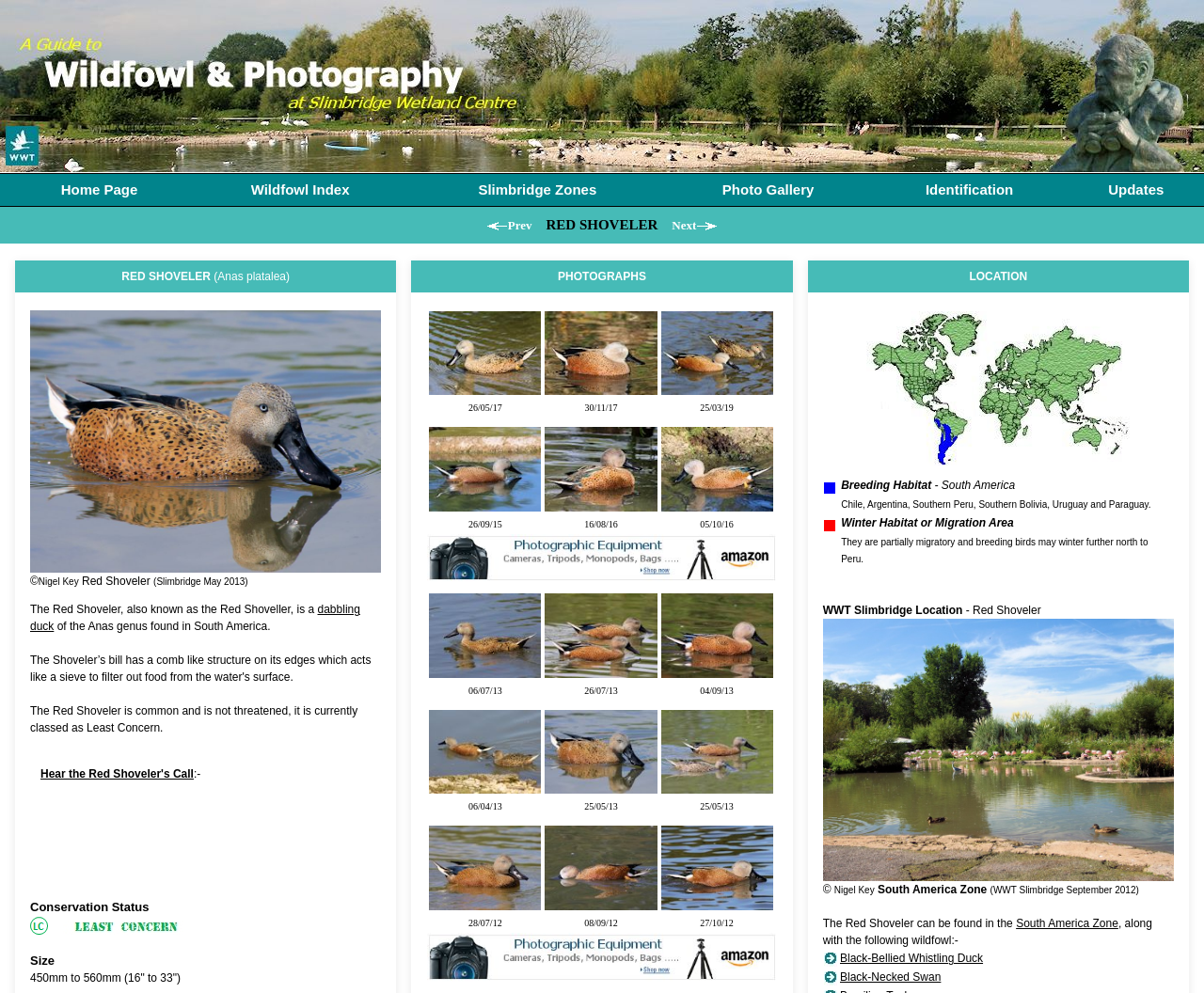Please determine the bounding box coordinates for the element with the description: "Slimbridge Zones".

[0.397, 0.182, 0.496, 0.198]